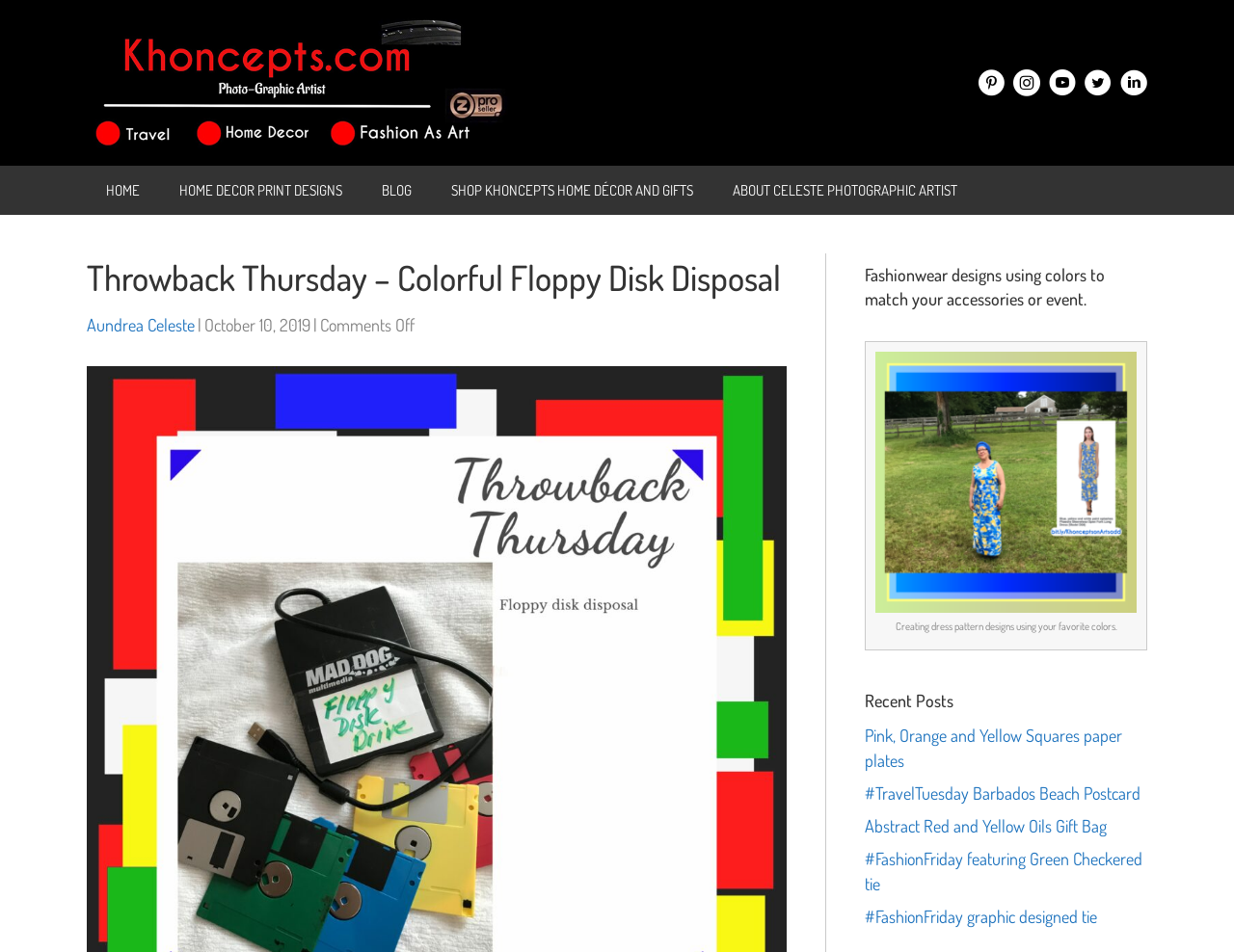Please indicate the bounding box coordinates of the element's region to be clicked to achieve the instruction: "go to home page". Provide the coordinates as four float numbers between 0 and 1, i.e., [left, top, right, bottom].

[0.07, 0.179, 0.129, 0.221]